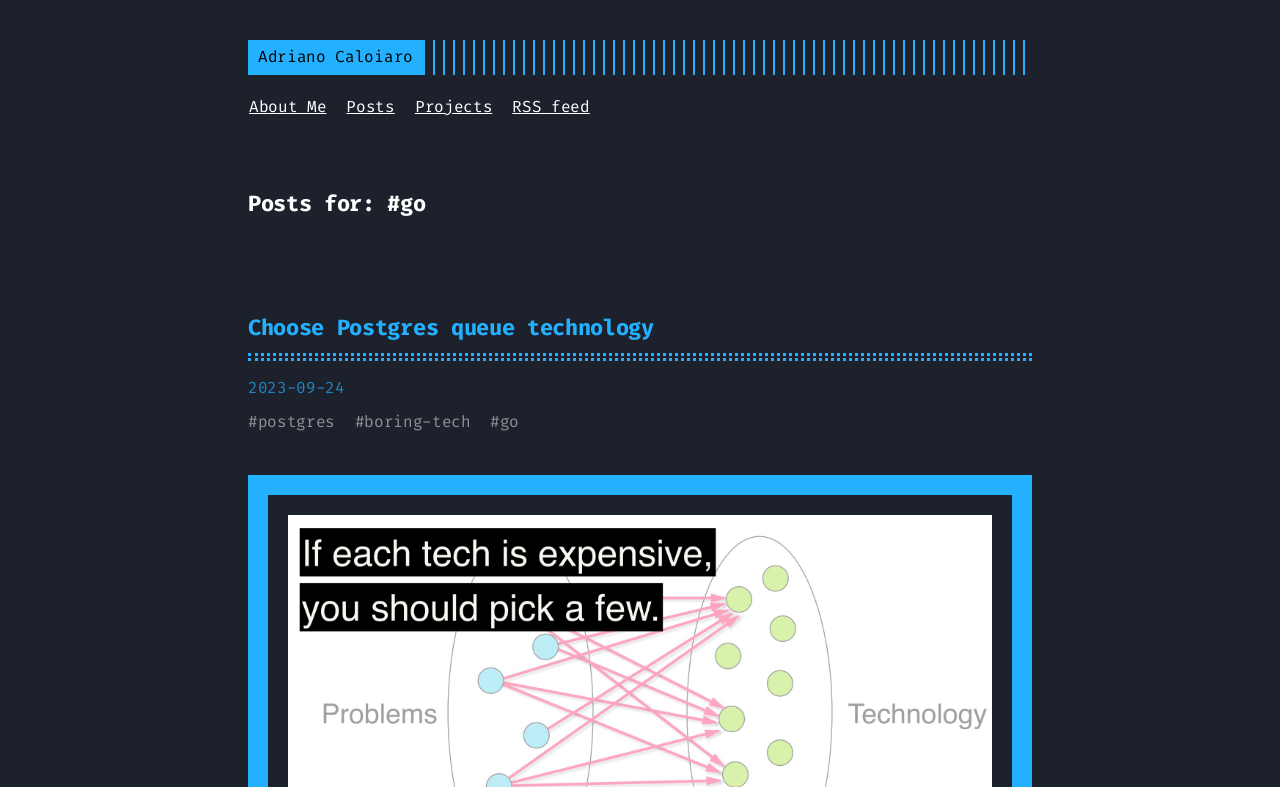How many links are in the top navigation bar?
By examining the image, provide a one-word or phrase answer.

5